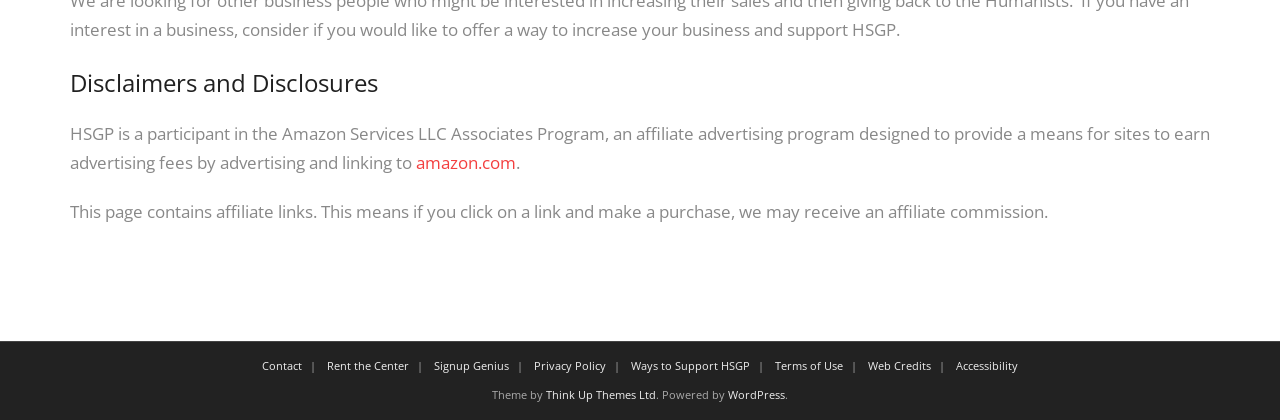Please give a succinct answer using a single word or phrase:
What type of links are present on this page?

Affiliate links